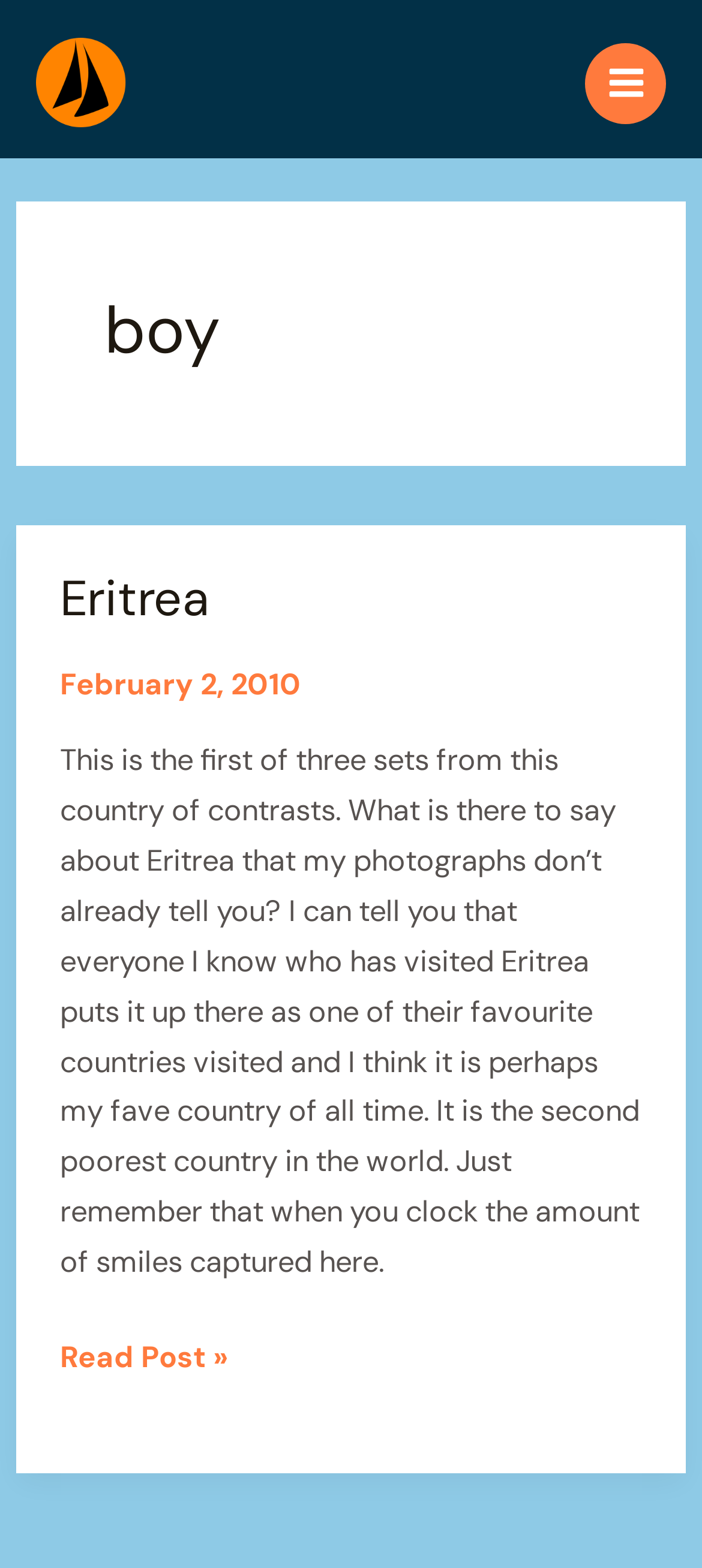Provide the bounding box coordinates of the HTML element this sentence describes: "alt="Houston Capital Home Buyers Logo"". The bounding box coordinates consist of four float numbers between 0 and 1, i.e., [left, top, right, bottom].

None